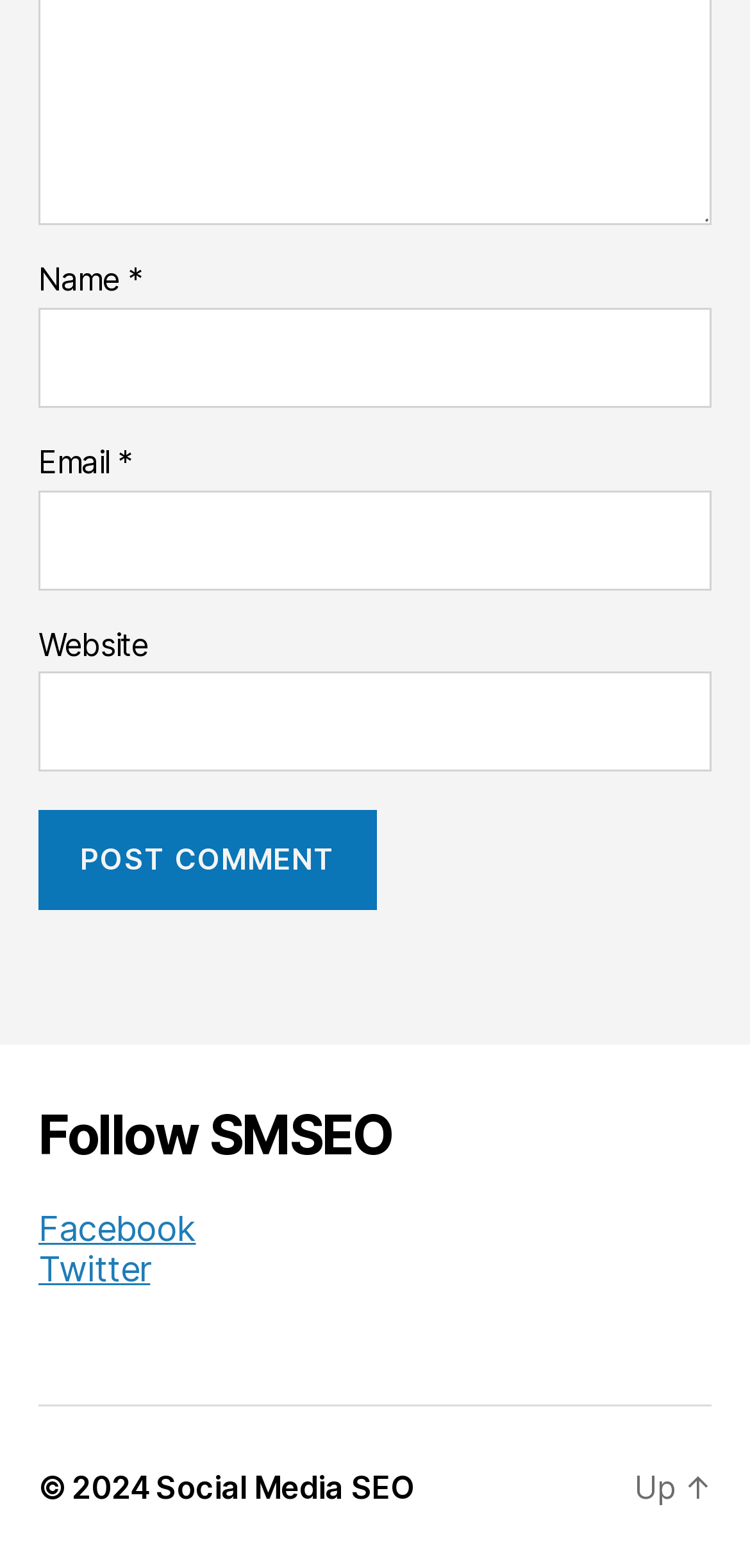What social media platform is mentioned first? Observe the screenshot and provide a one-word or short phrase answer.

Facebook